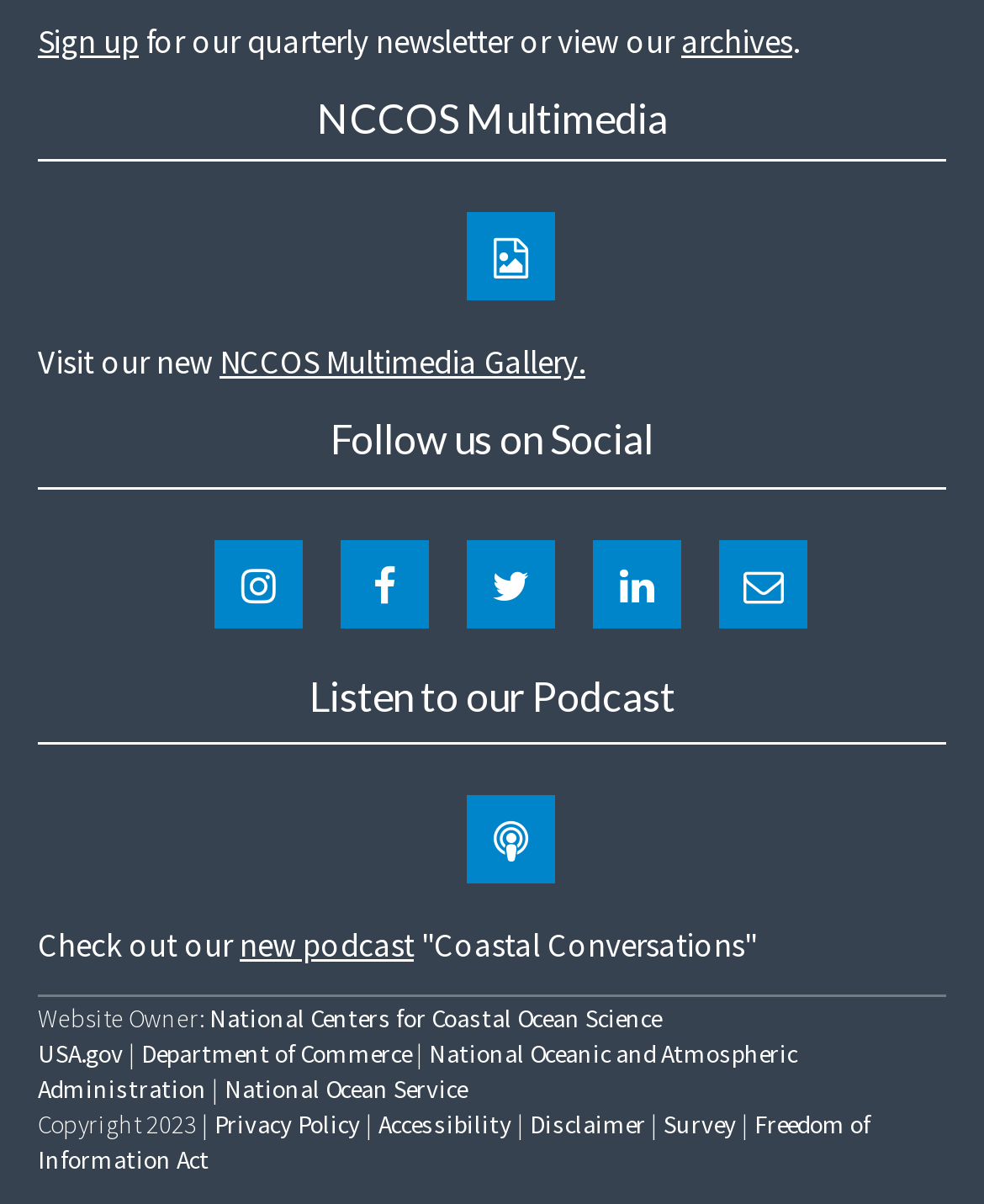Locate the bounding box coordinates of the area that needs to be clicked to fulfill the following instruction: "Listen to the Coastal Conversations podcast". The coordinates should be in the format of four float numbers between 0 and 1, namely [left, top, right, bottom].

[0.244, 0.767, 0.421, 0.803]